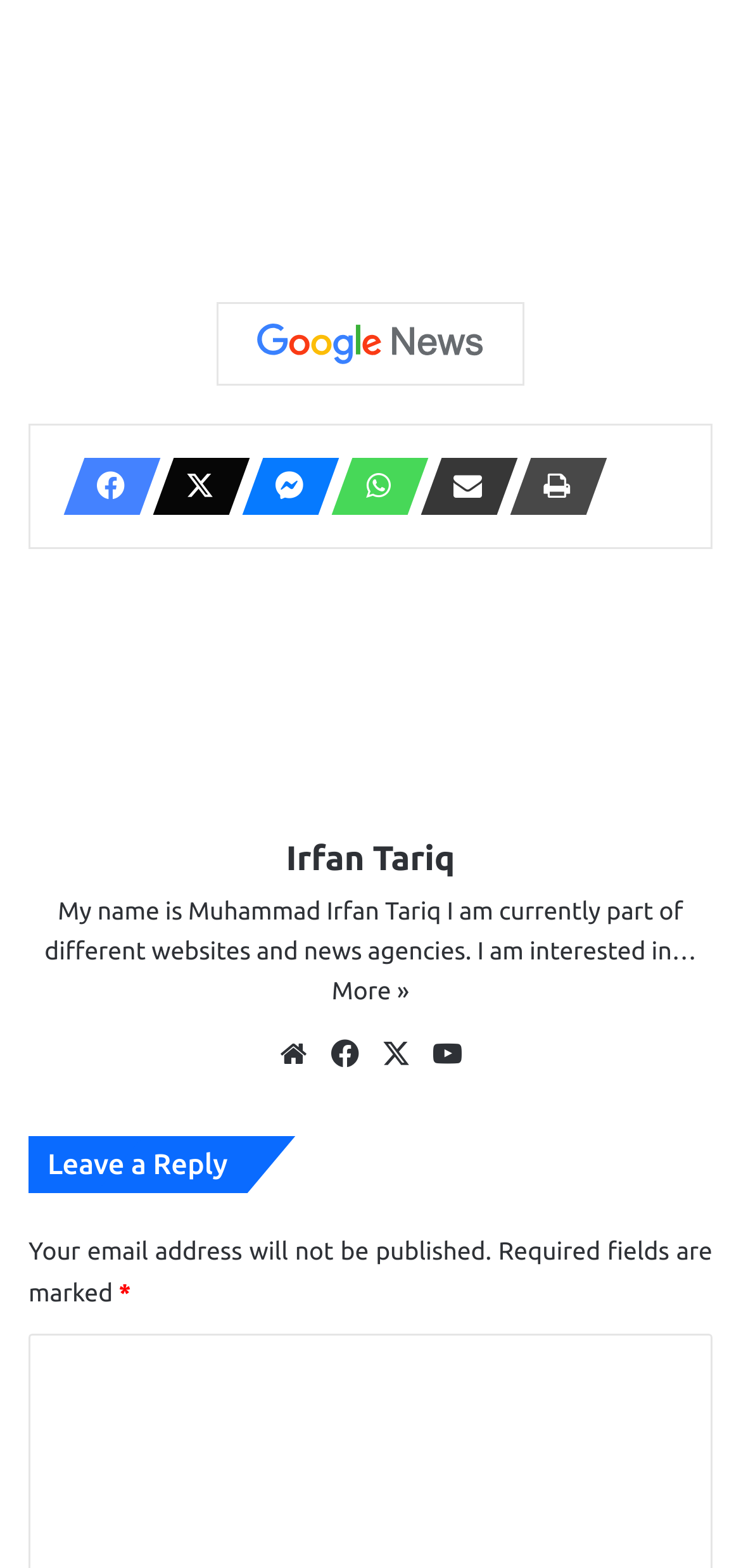How many social media links are available?
Refer to the image and answer the question using a single word or phrase.

4